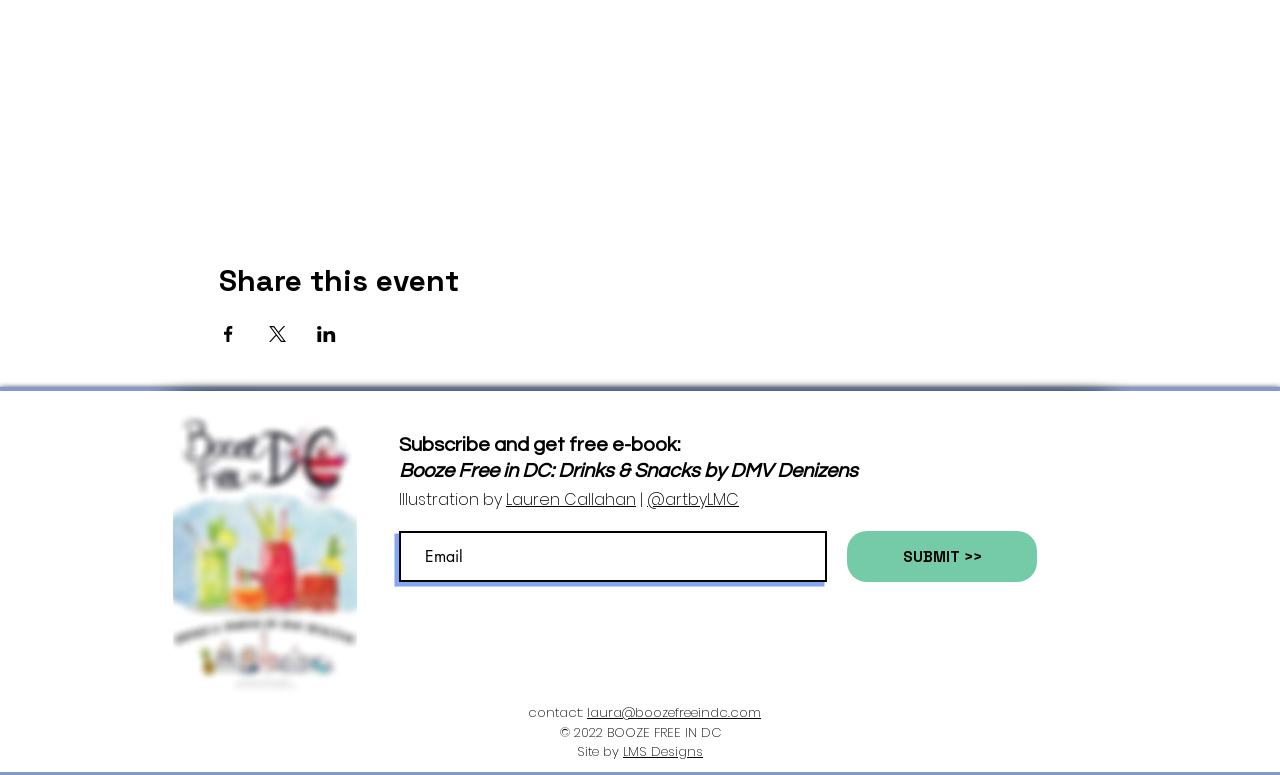Please identify the bounding box coordinates of the element on the webpage that should be clicked to follow this instruction: "Visit Lauren Callahan's profile". The bounding box coordinates should be given as four float numbers between 0 and 1, formatted as [left, top, right, bottom].

[0.395, 0.63, 0.497, 0.66]